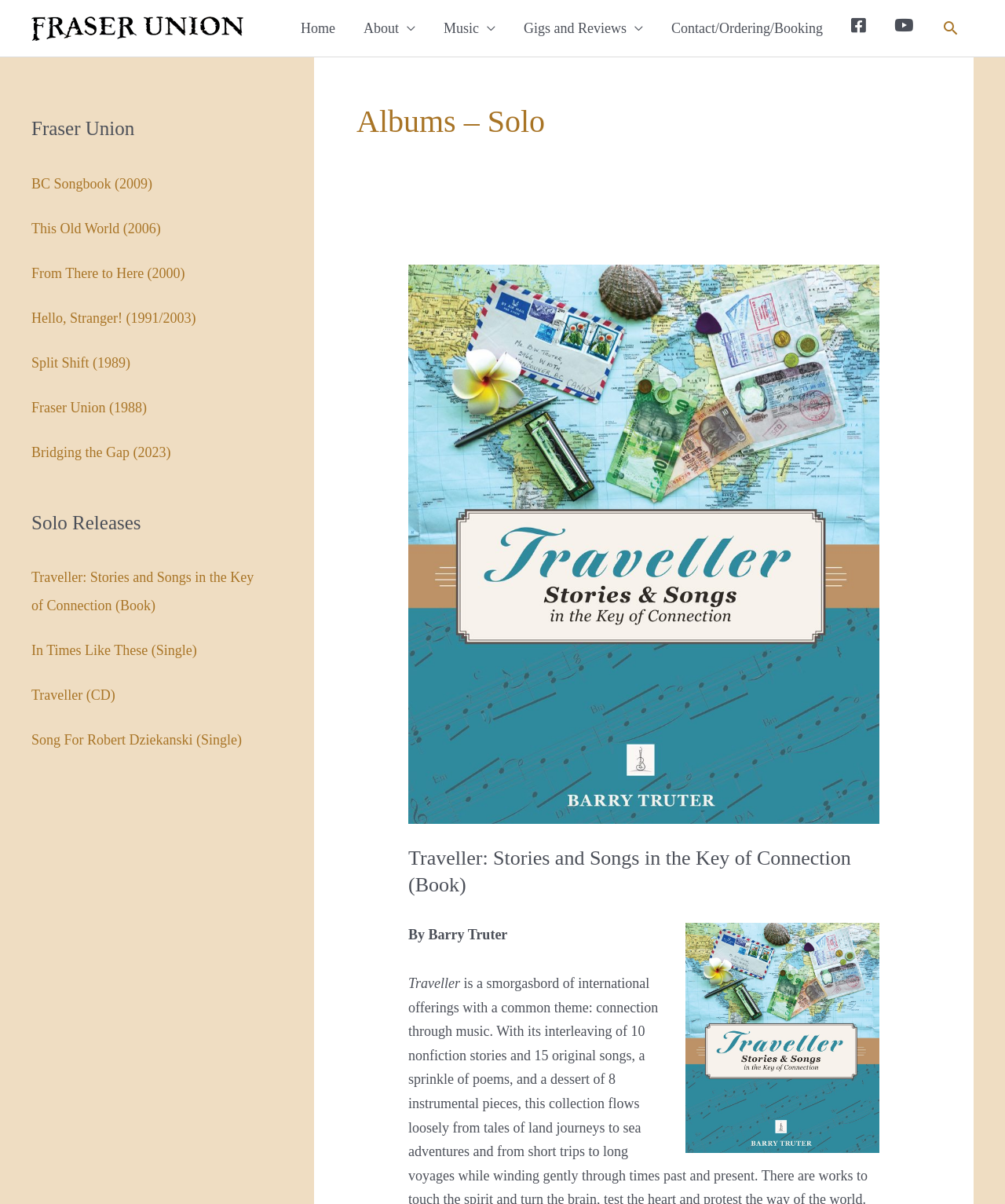Offer a meticulous description of the webpage's structure and content.

The webpage appears to be a music album catalog for Fraser Union, with a focus on solo releases. At the top left, there is a logo image and a link to "Fraser Union". Below this, there is a navigation menu with links to various sections of the website, including "Home", "About", "Music", "Gigs and Reviews", "Contact/Ordering/Booking", "Facebook", and "YouTube". 

To the right of the navigation menu, there is a search icon link. Below the navigation menu, there are two sections: "Fraser Union" and "Solo Releases". The "Fraser Union" section lists several album titles, including "BC Songbook", "This Old World", "From There to Here", and others, each with a corresponding link. 

The "Solo Releases" section lists a few more album titles, including "Traveller: Stories and Songs in the Key of Connection", "In Times Like These", and "Song For Robert Dziekanski", each with a corresponding link. 

At the bottom of the page, there is a heading "Albums – Solo" with a link to an empty page and a heading "Traveller: Stories and Songs in the Key of Connection" with a link to the same book title. Below this, there is a static text "By Barry Truter".